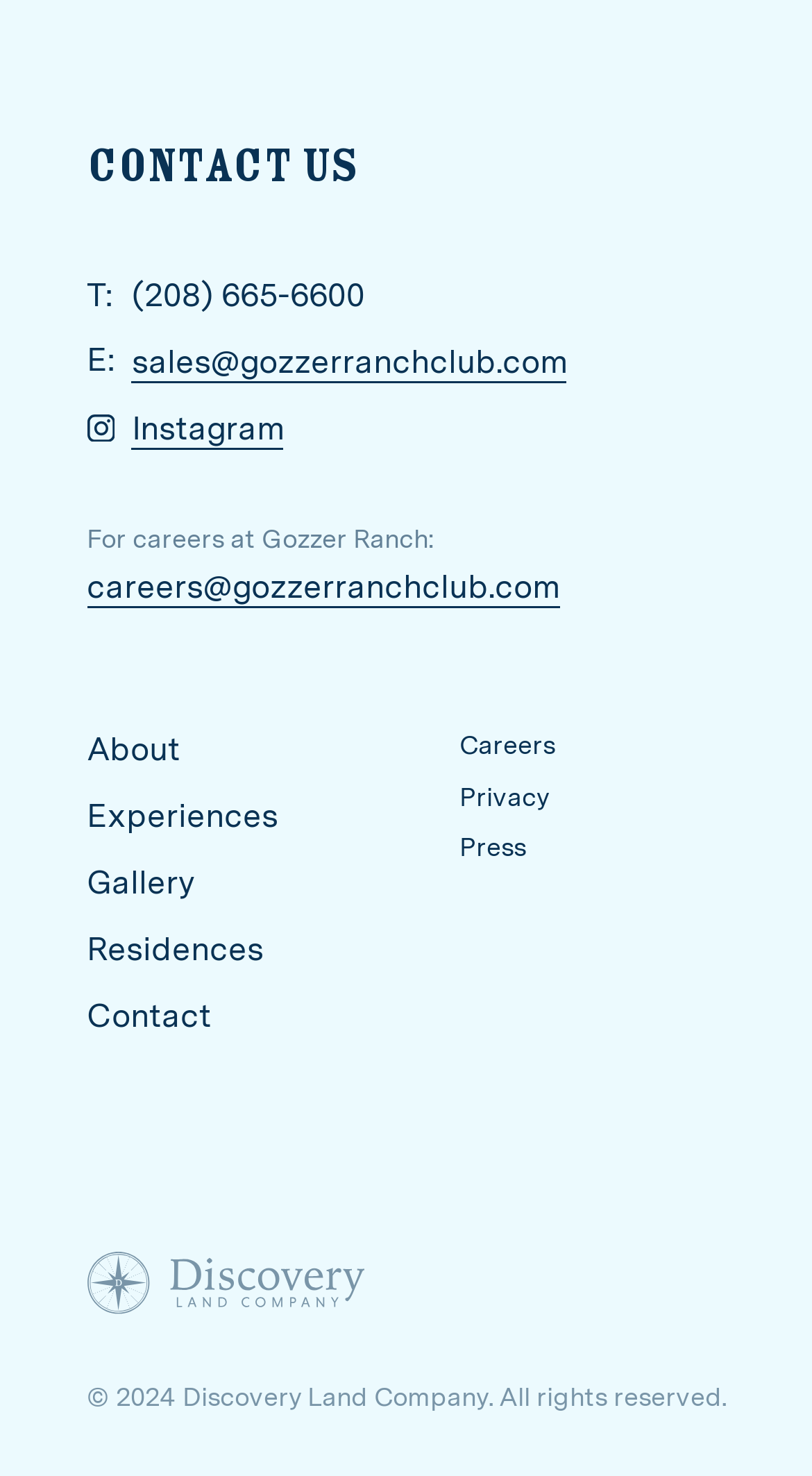Find the bounding box coordinates of the element to click in order to complete this instruction: "Send an email to sales". The bounding box coordinates must be four float numbers between 0 and 1, denoted as [left, top, right, bottom].

[0.162, 0.231, 0.698, 0.26]